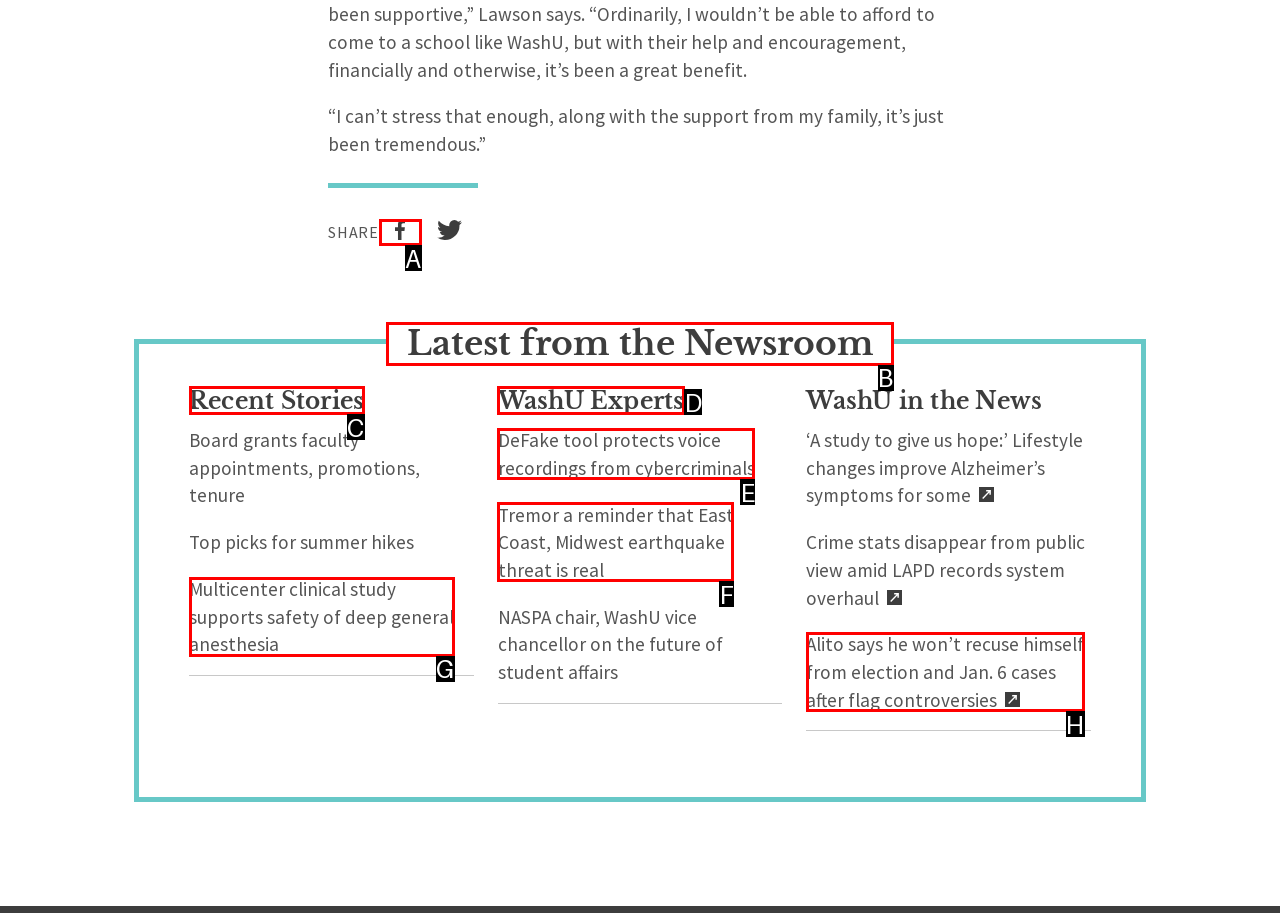Tell me which option I should click to complete the following task: Check out latest news from the Newsroom
Answer with the option's letter from the given choices directly.

B